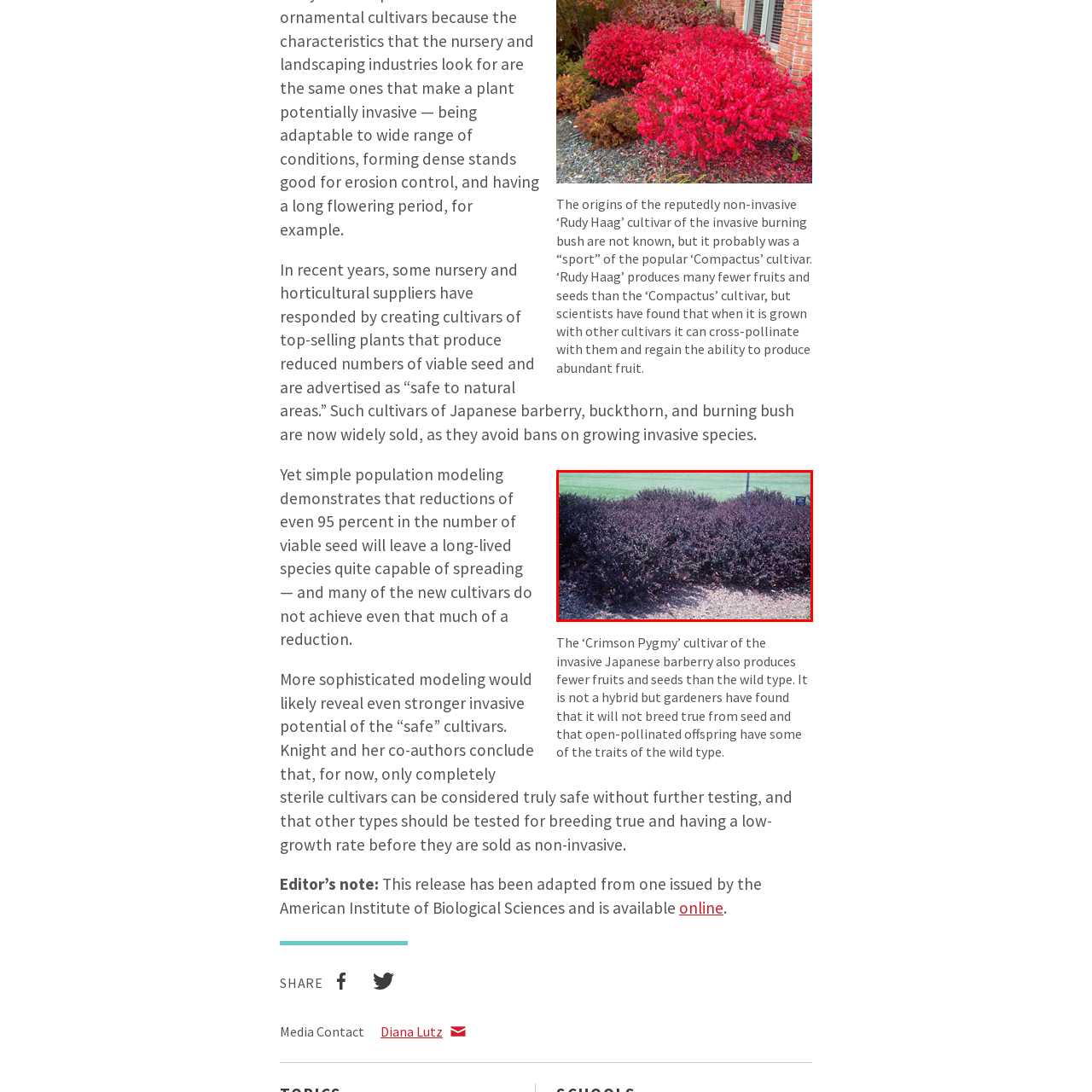Does the Crimson Pygmy cultivar produce fewer fruits and seeds?
Please observe the details within the red bounding box in the image and respond to the question with a detailed explanation based on what you see.

According to the caption, the Crimson Pygmy cultivar is recognized for producing fewer fruits and seeds compared to the wild type, indicating that it does indeed produce fewer fruits and seeds.